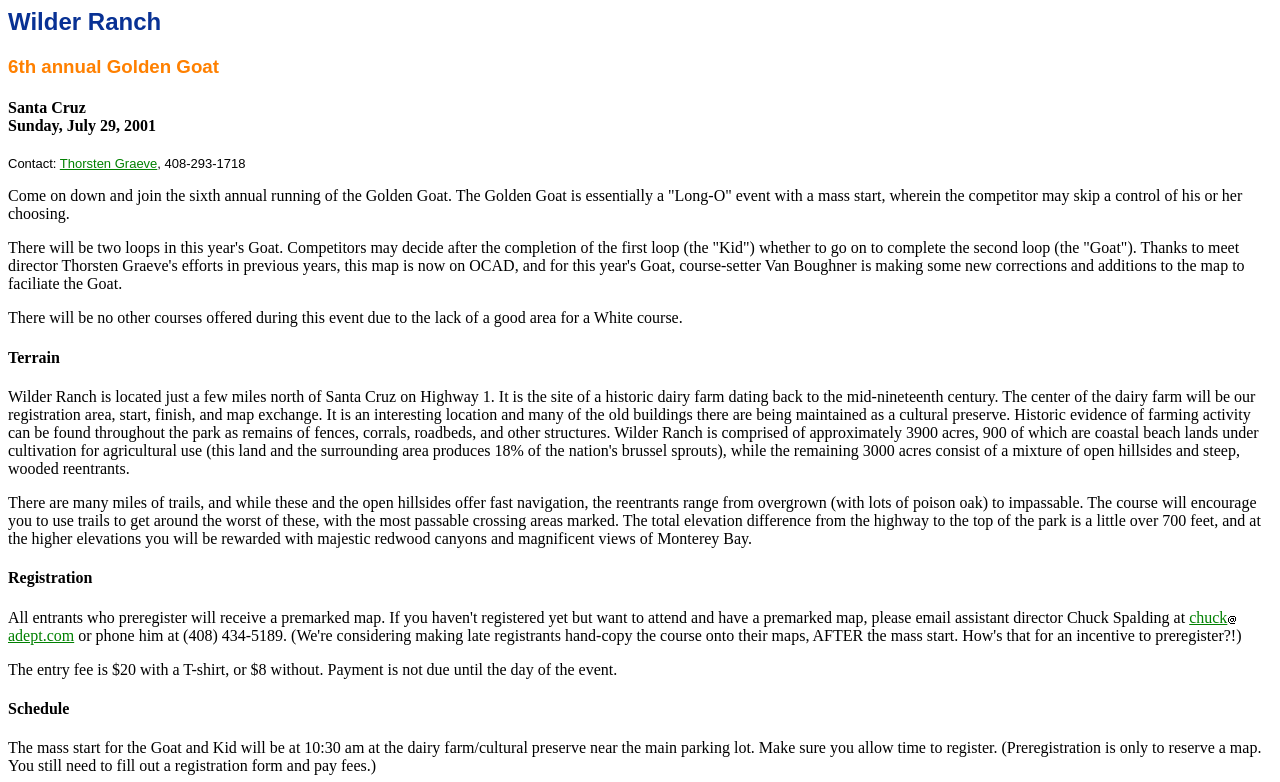Refer to the image and answer the question with as much detail as possible: Who is the contact person?

The contact person is mentioned in the link element with the text 'Thorsten Graeve', which is located below the 'Contact:' static text element.